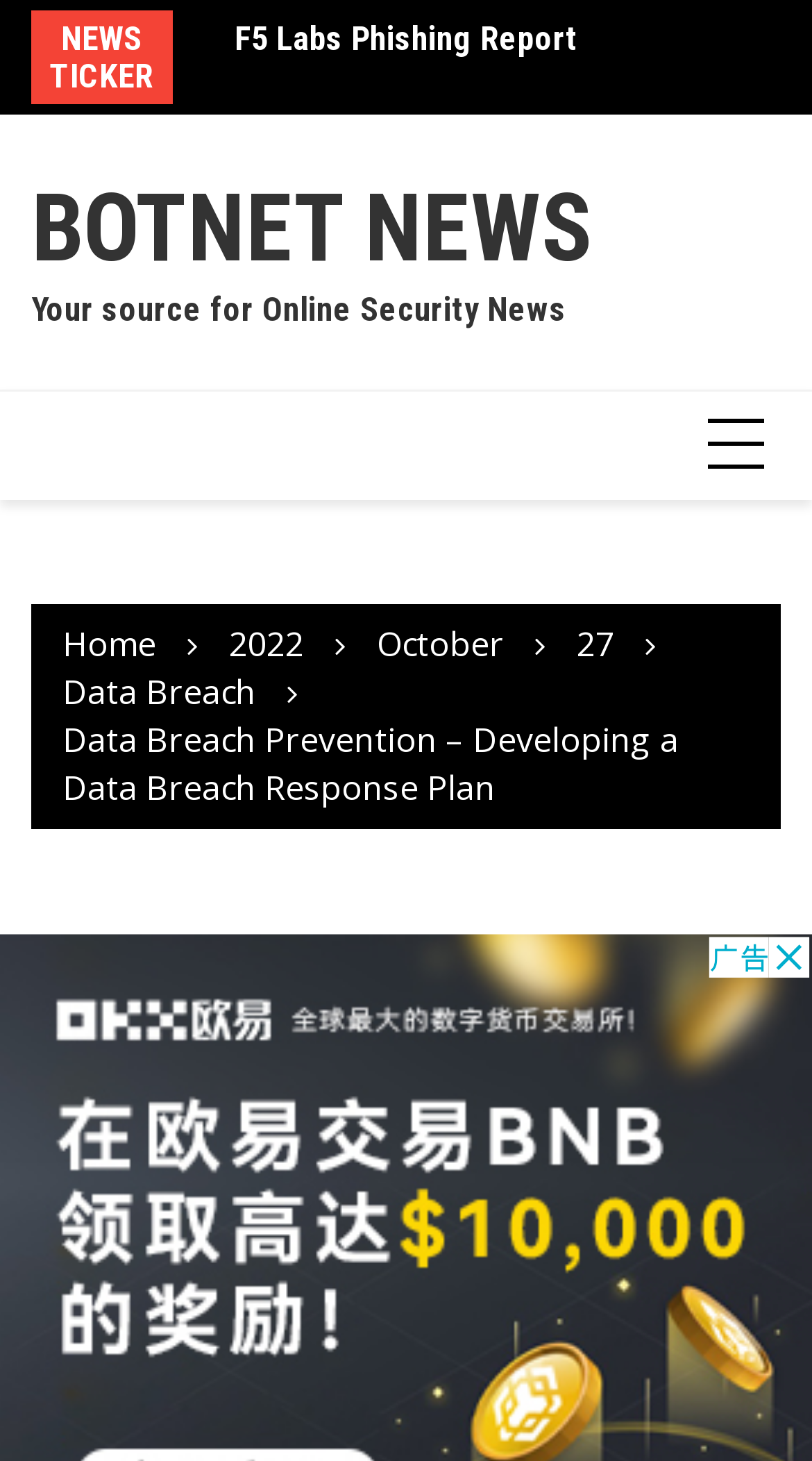Please determine the bounding box of the UI element that matches this description: F5 Labs Phishing Report. The coordinates should be given as (top-left x, top-left y, bottom-right x, bottom-right y), with all values between 0 and 1.

[0.288, 0.013, 0.712, 0.04]